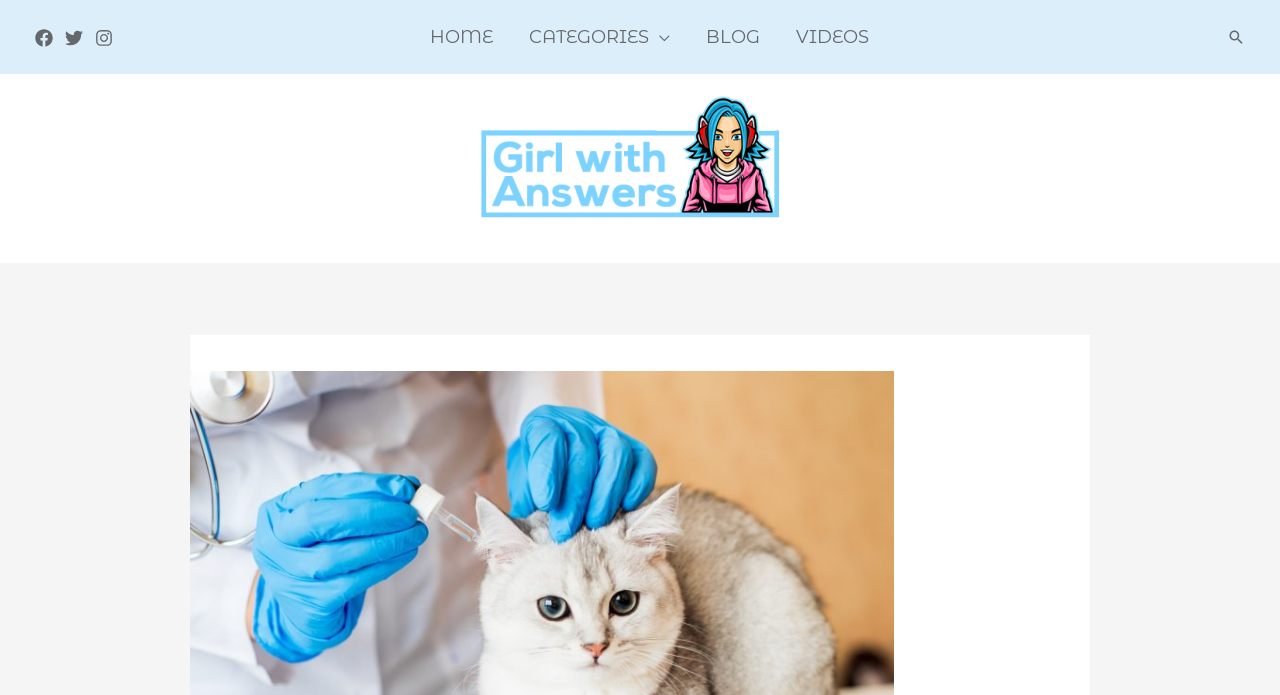How many main sections are in the navigation menu?
Please provide a comprehensive answer based on the visual information in the image.

I counted the main menu items in the navigation section of the webpage and found that there are 4 main sections, which are HOME, CATEGORIES, BLOG, and VIDEOS.